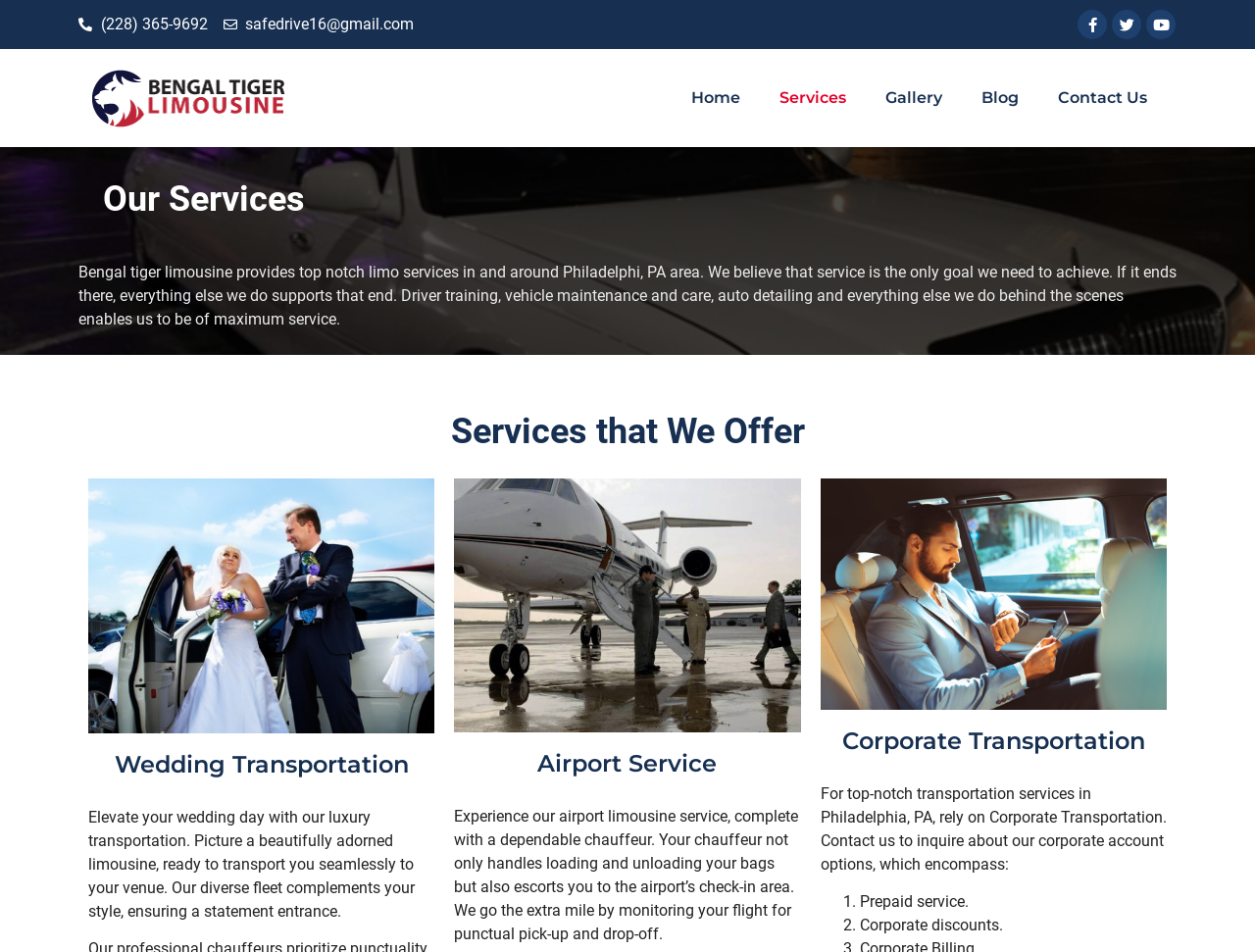What type of transportation service does Bengal Tiger Limousine offer for weddings?
Offer a detailed and exhaustive answer to the question.

I found this information by reading the StaticText element under the 'Wedding Transportation' heading, which describes the service as 'luxury transportation'.